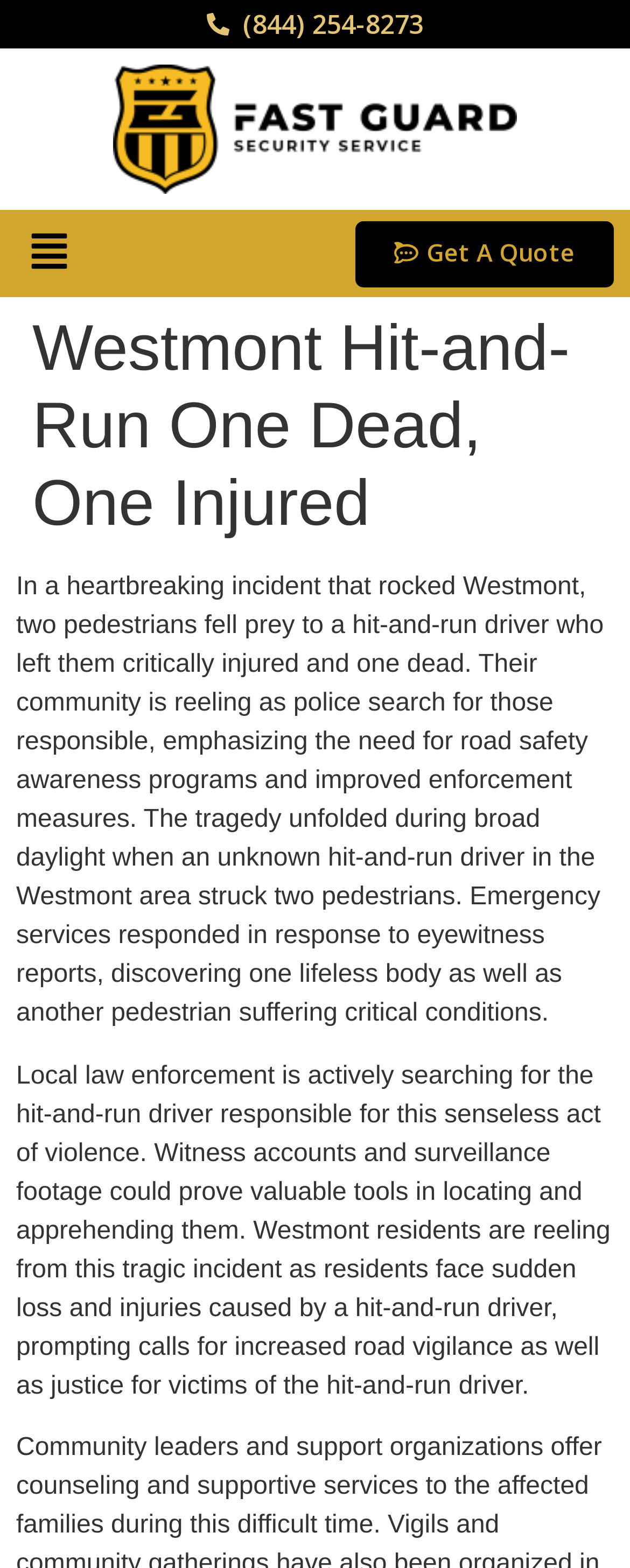Please determine the headline of the webpage and provide its content.

Westmont Hit-and-Run One Dead, One Injured